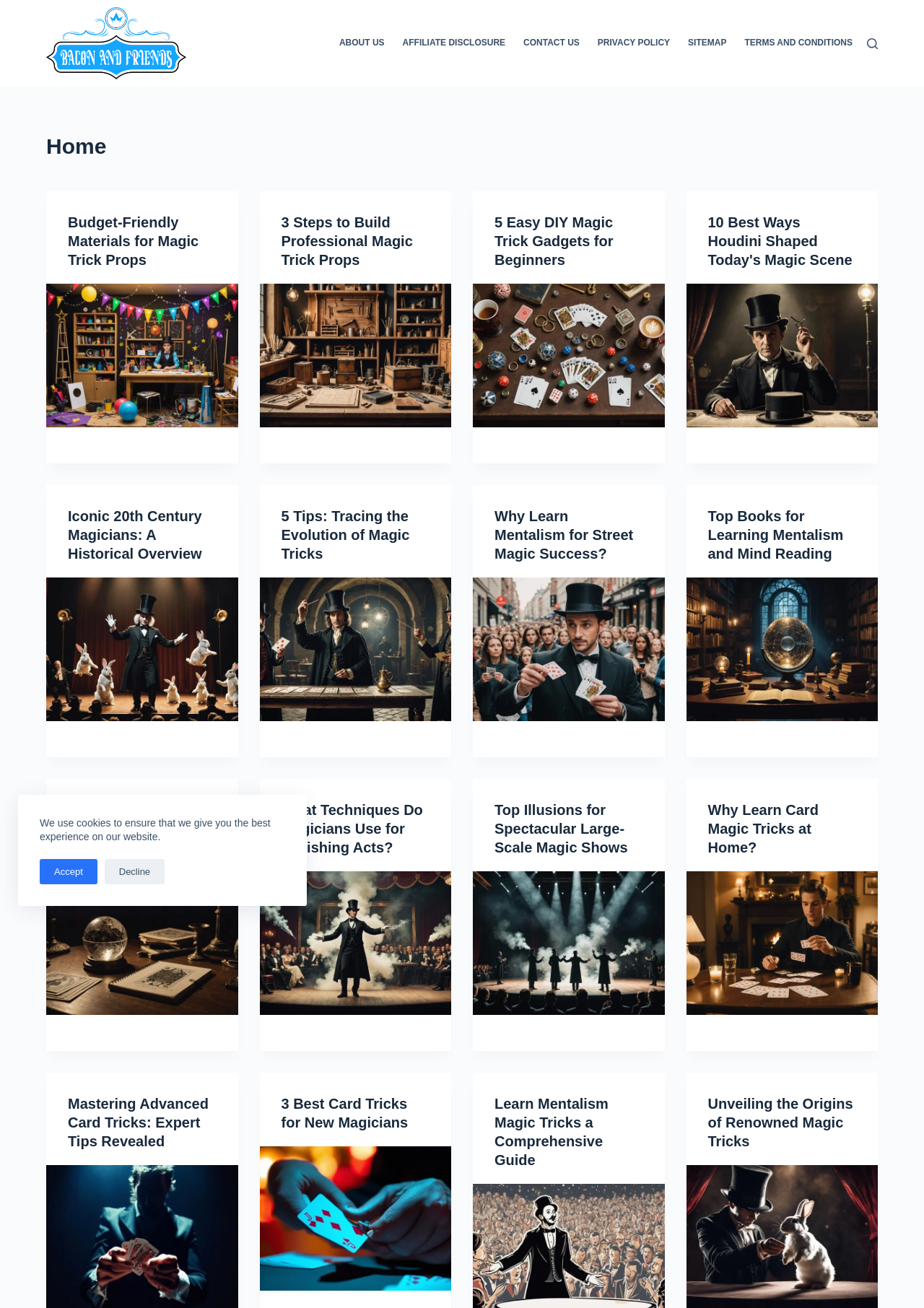What is the purpose of the 'Search' button?
Refer to the image and offer an in-depth and detailed answer to the question.

The 'Search' button is likely intended to allow users to search for specific content within the website, such as articles or tutorials related to magic tricks or illusions.